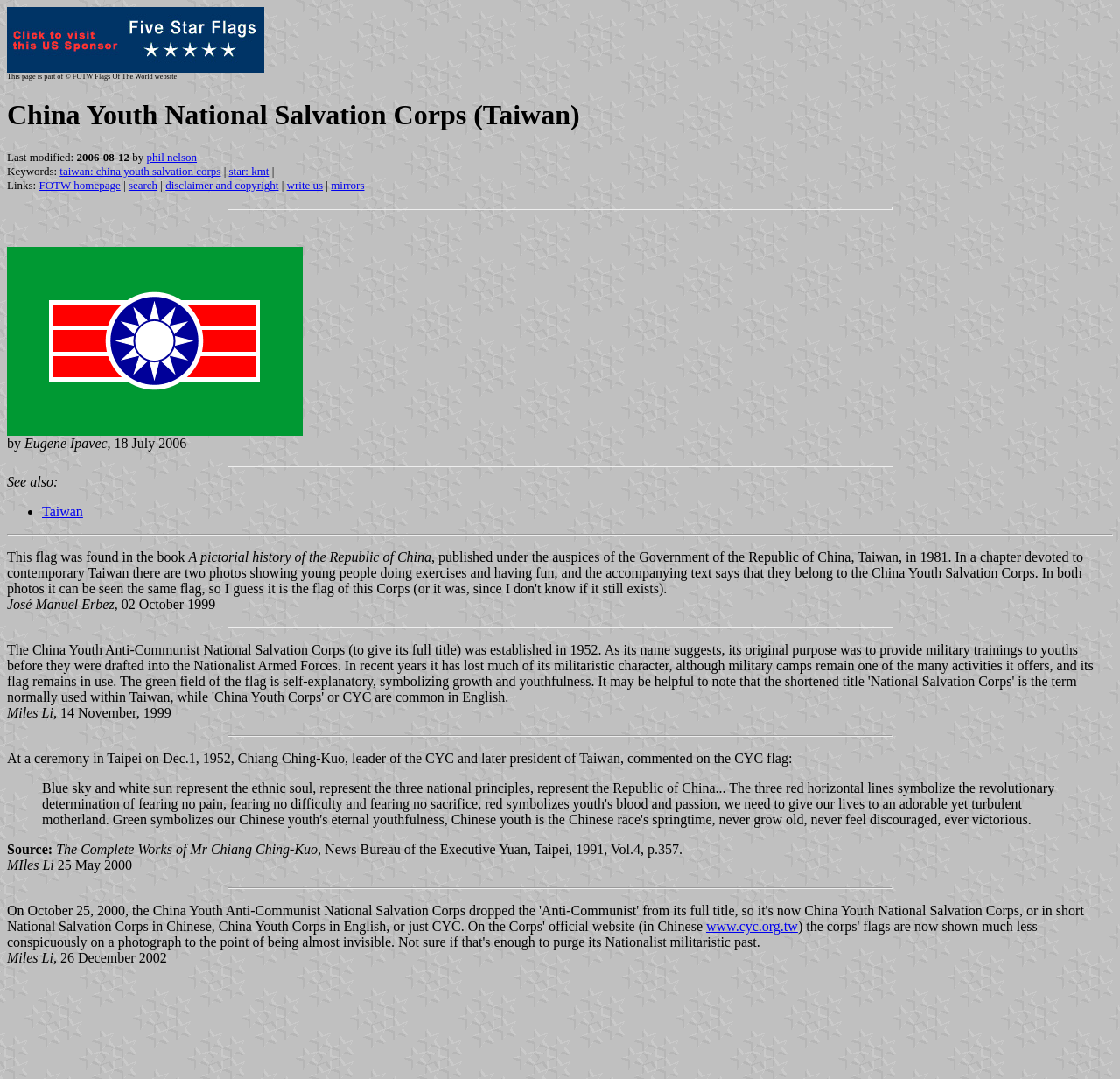Find the bounding box coordinates of the element I should click to carry out the following instruction: "Read the disclaimer and copyright".

[0.148, 0.165, 0.249, 0.178]